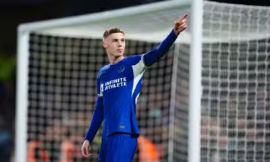Describe every detail you can see in the image.

The image features a young football player in a blue team kit, standing in front of a goal. He is gesturing with his right hand, pointing out towards the field as if directing a teammate or signaling a play. The backdrop consists of a goal net, suggesting an active match situation. This dynamic pose reflects the player's engagement and tactical awareness on the pitch, emphasizing his role in the game. The image captures the essence of football strategy and teamwork in action.